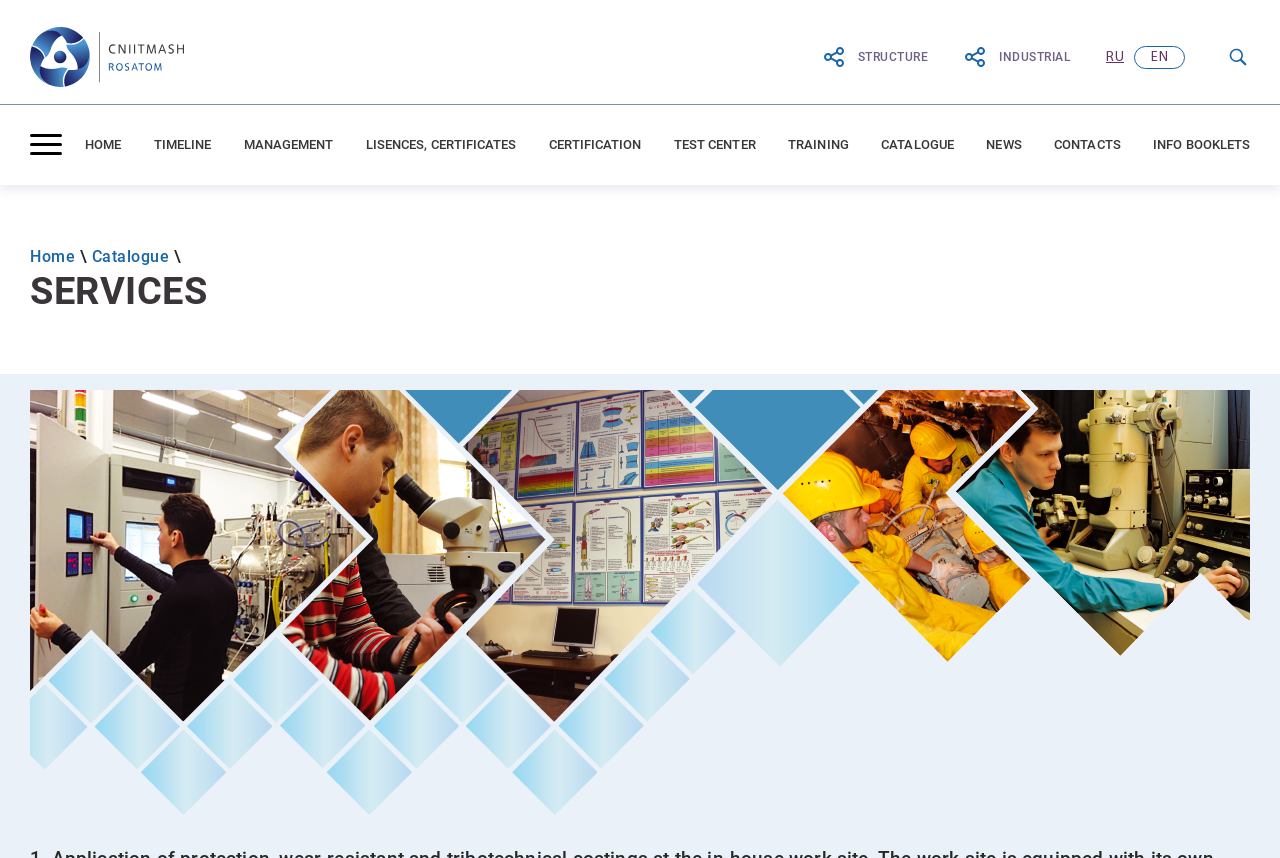Pinpoint the bounding box coordinates for the area that should be clicked to perform the following instruction: "Click the 'HOME' link".

[0.066, 0.128, 0.095, 0.212]